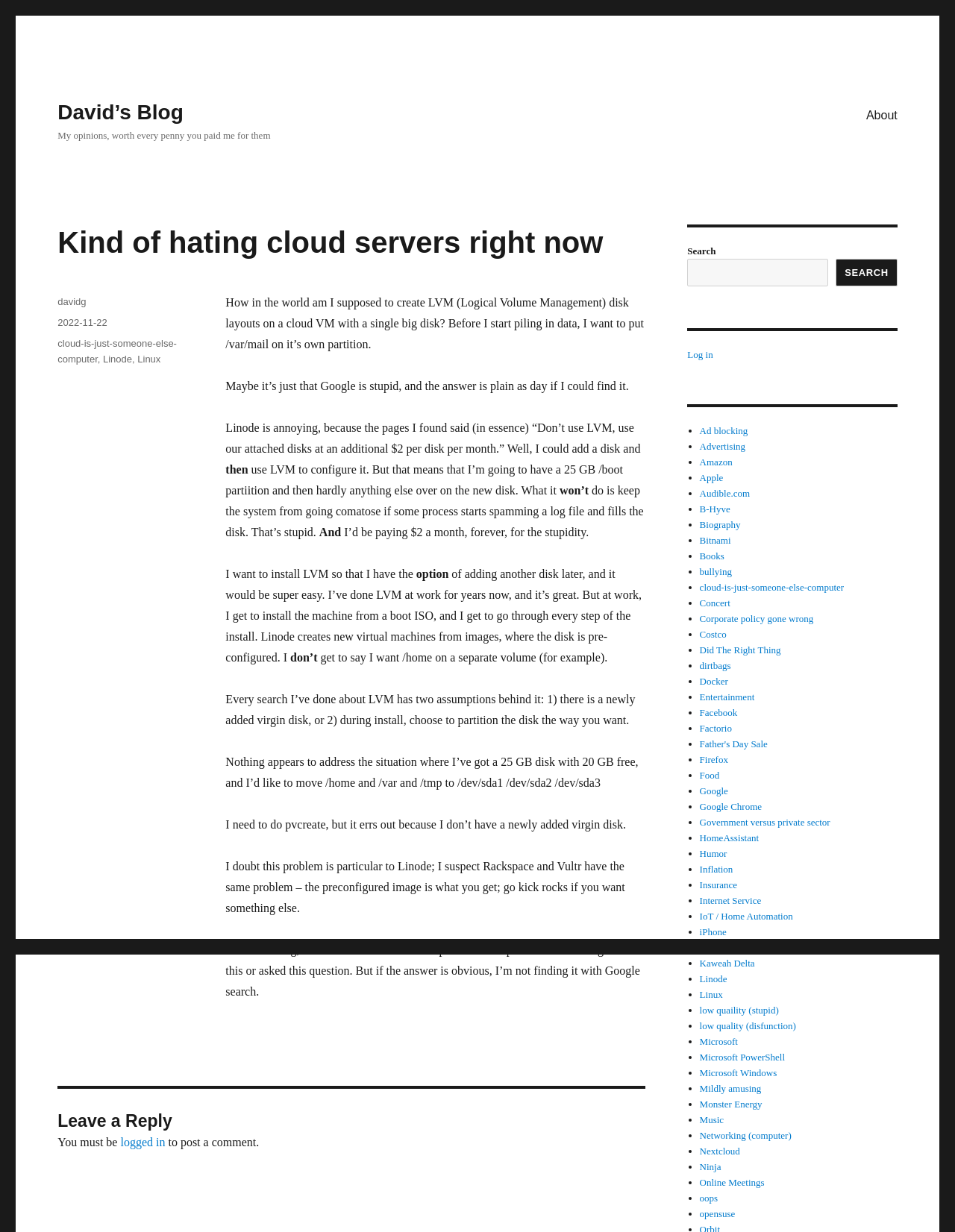Specify the bounding box coordinates of the area to click in order to follow the given instruction: "Search for something."

[0.72, 0.21, 0.867, 0.232]